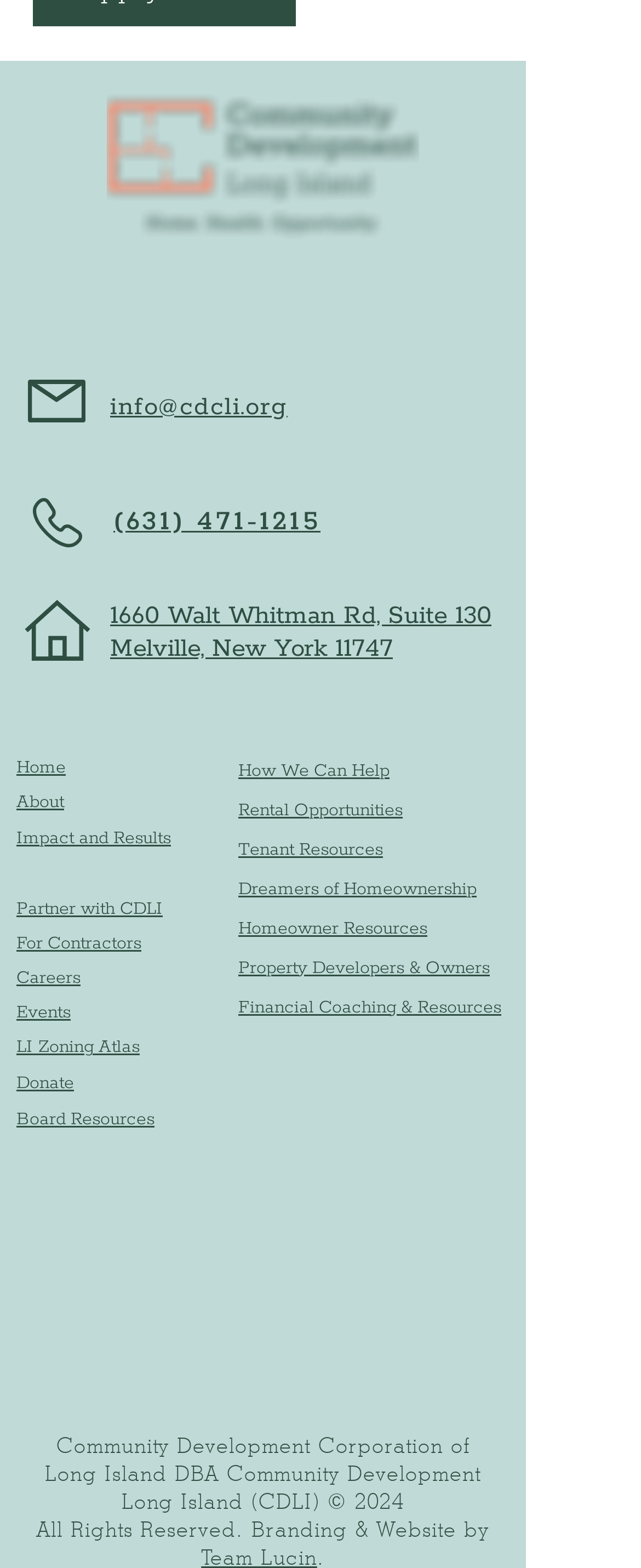Locate the bounding box coordinates of the area to click to fulfill this instruction: "Contact CDLI via email". The bounding box should be presented as four float numbers between 0 and 1, in the order [left, top, right, bottom].

[0.172, 0.249, 0.448, 0.269]